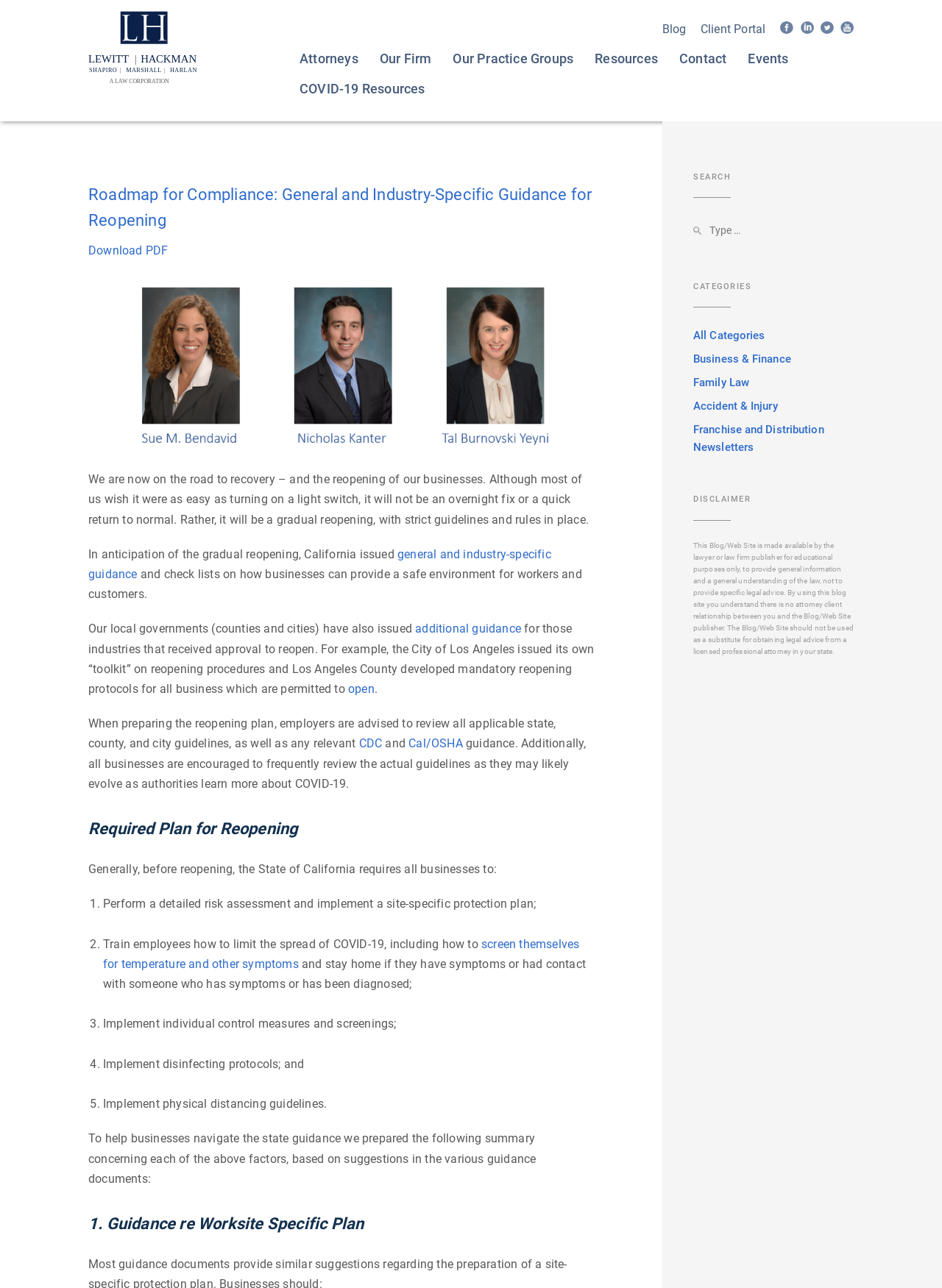Locate the bounding box coordinates for the element described below: "Jelena Dragnić". The coordinates must be four float values between 0 and 1, formatted as [left, top, right, bottom].

None